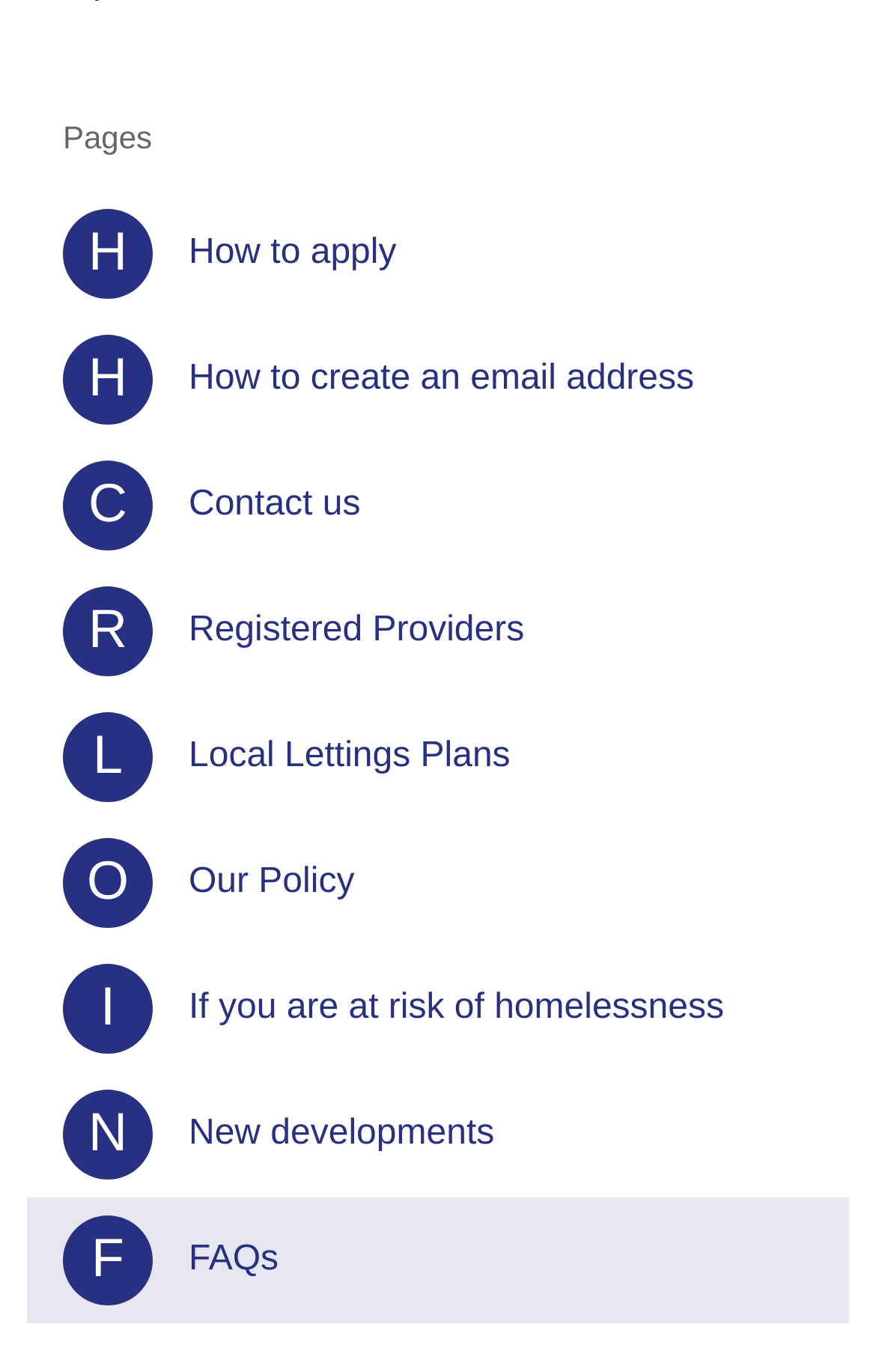Locate the UI element described by F FAQs in the provided webpage screenshot. Return the bounding box coordinates in the format (top-left x, top-left y, bottom-right x, bottom-right y), ensuring all values are between 0 and 1.

[0.031, 0.873, 0.969, 0.965]